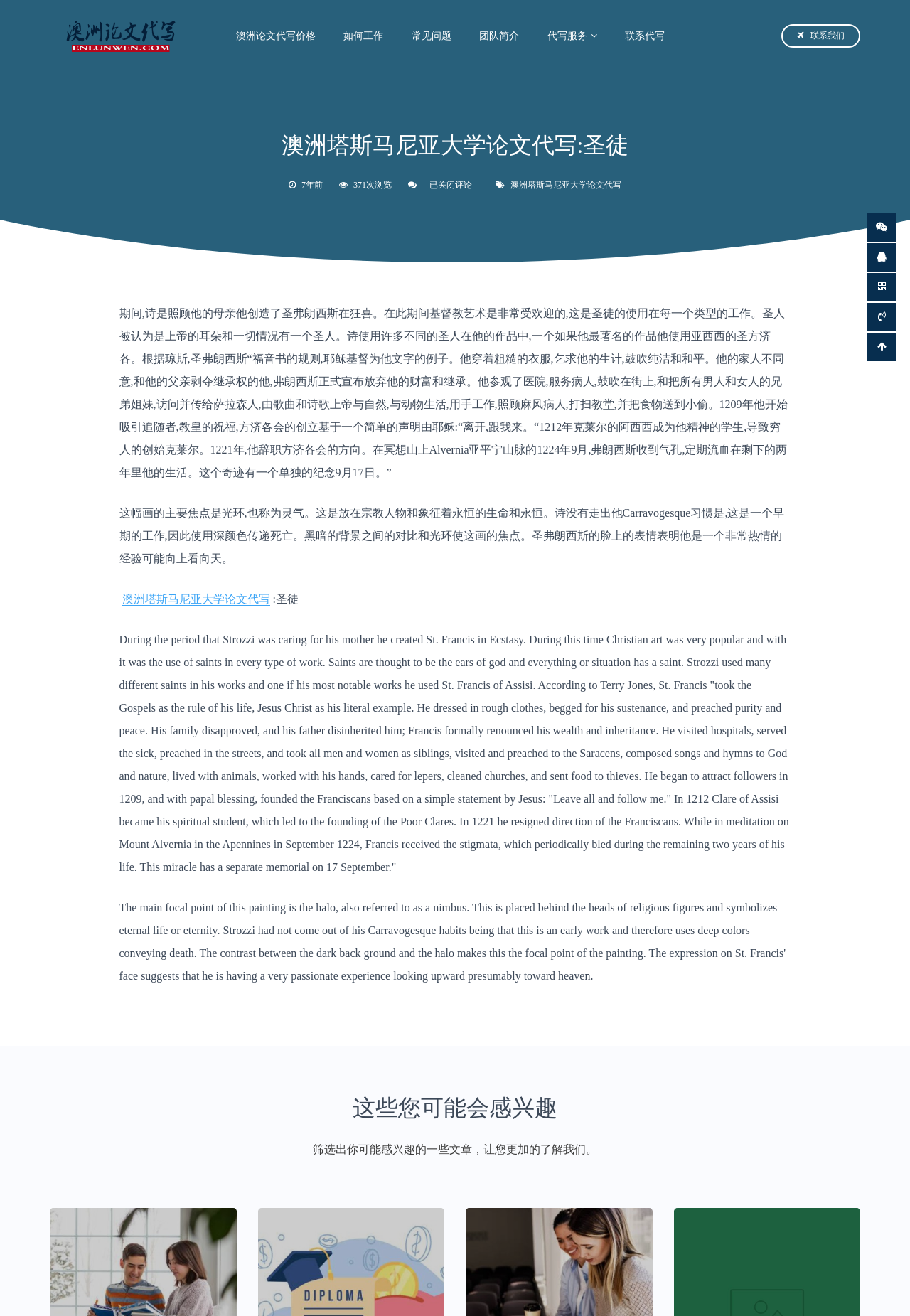What is the theme of the artwork described?
We need a detailed and exhaustive answer to the question. Please elaborate.

The theme of the artwork described is Christian art, which can be inferred from the text '期间基督教艺术是非常受欢迎的,这是圣徒的使用在每一个类型的工作' and the subsequent description of the artwork.